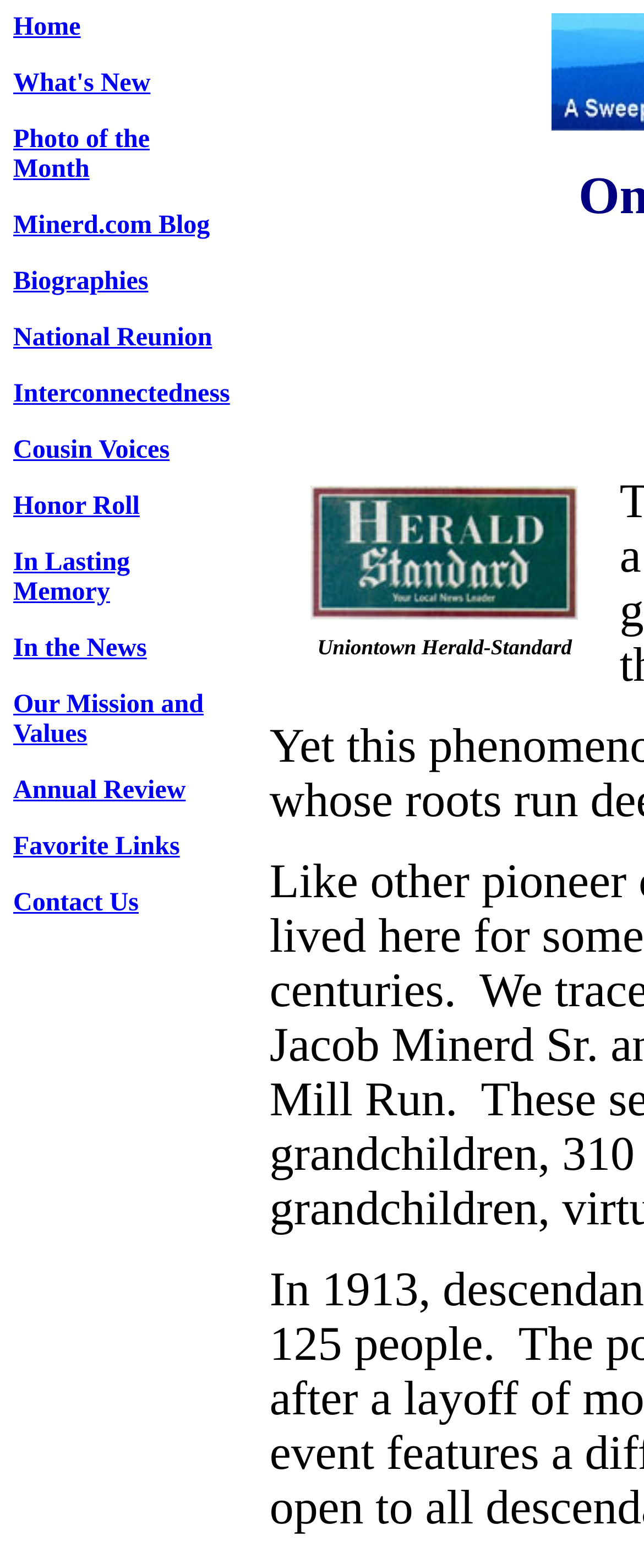Provide the bounding box coordinates of the HTML element described by the text: "Creativ Themes".

None